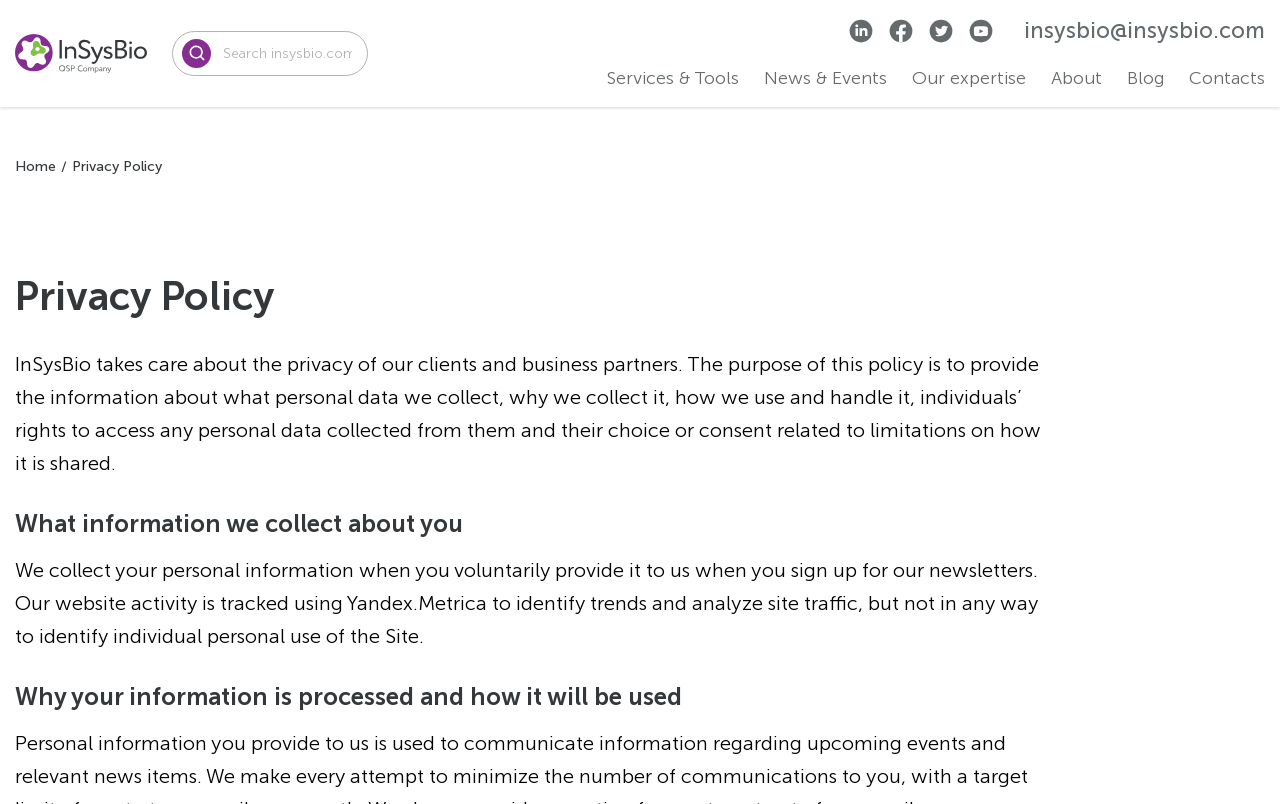From the webpage screenshot, identify the region described by Services & Therapeutic areas. Provide the bounding box coordinates as (top-left x, top-left y, bottom-right x, bottom-right y), with each value being a floating point number between 0 and 1.

[0.474, 0.157, 0.602, 0.246]